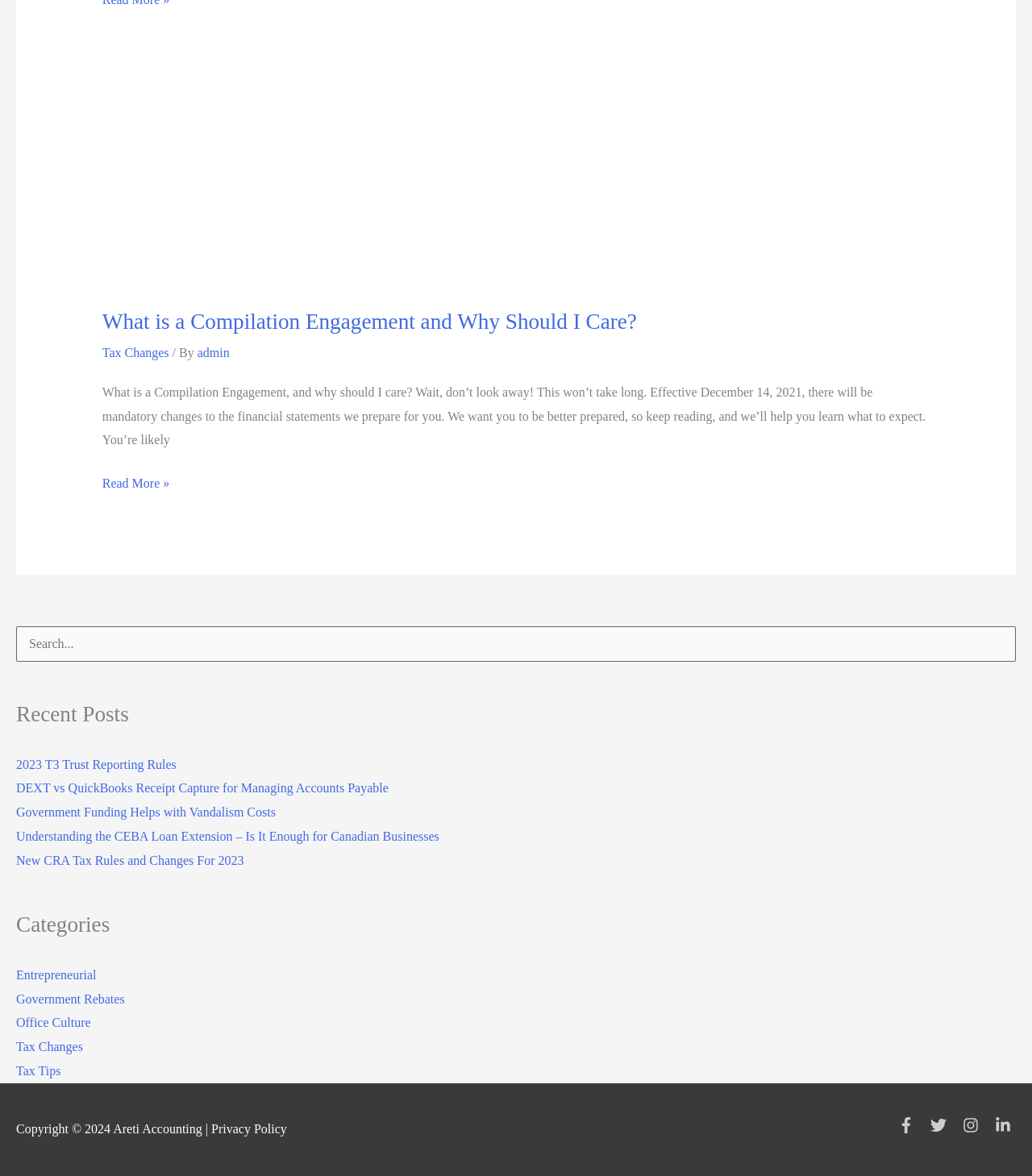Respond to the question below with a single word or phrase:
What is the title of the first article?

Yaletown Harbour View